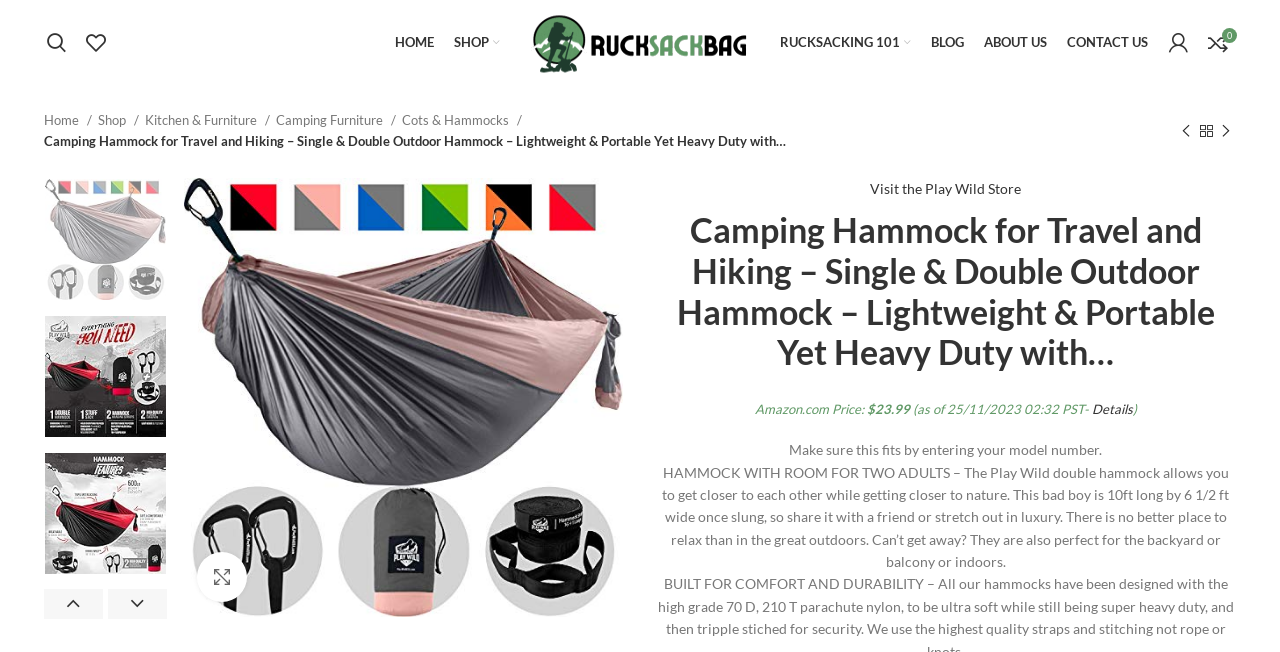How wide is the camping hammock?
Using the image as a reference, answer with just one word or a short phrase.

6 1/2 ft